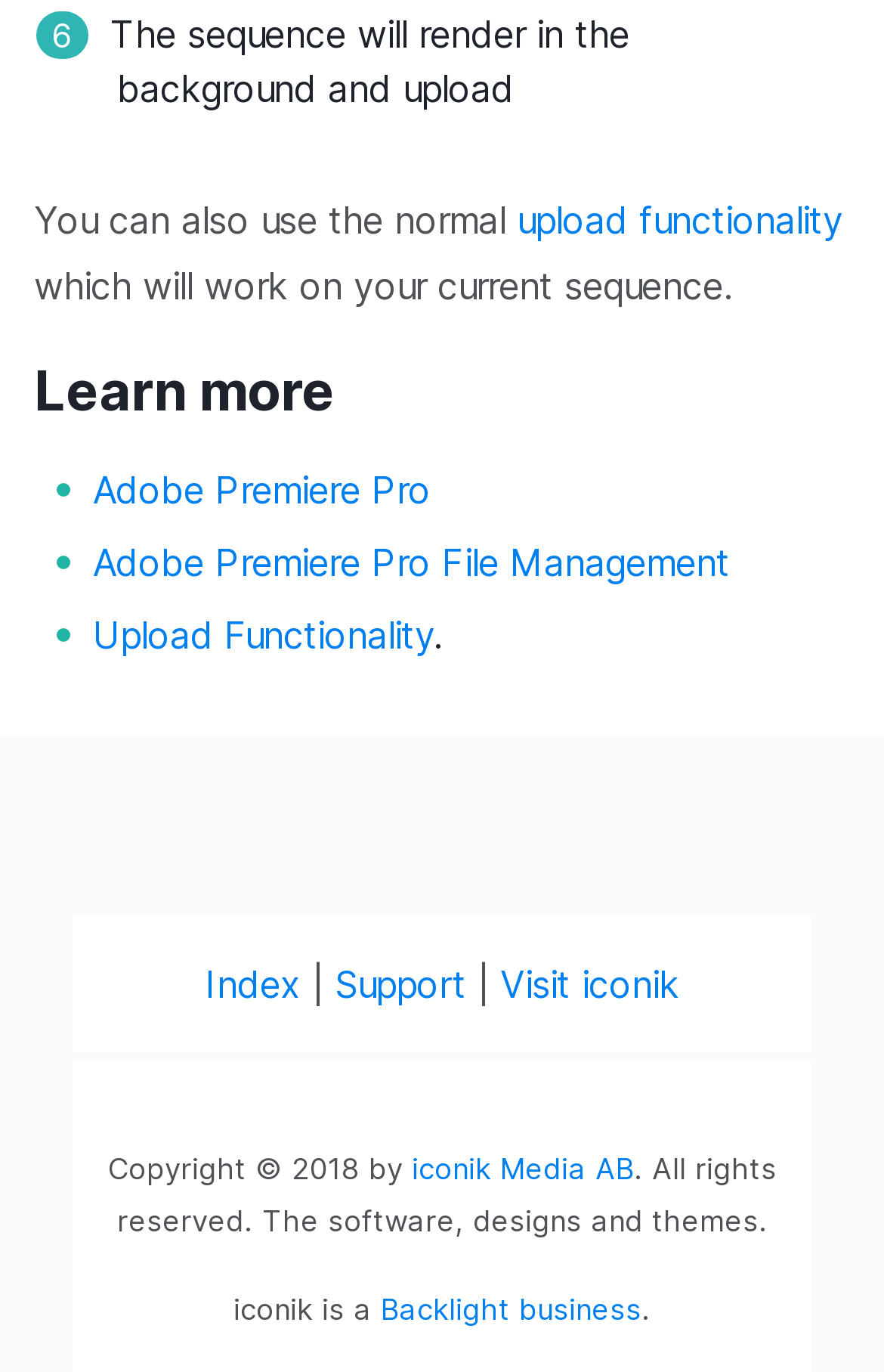Find the bounding box coordinates of the area that needs to be clicked in order to achieve the following instruction: "Visit Adobe Premiere Pro page". The coordinates should be specified as four float numbers between 0 and 1, i.e., [left, top, right, bottom].

[0.105, 0.34, 0.487, 0.373]